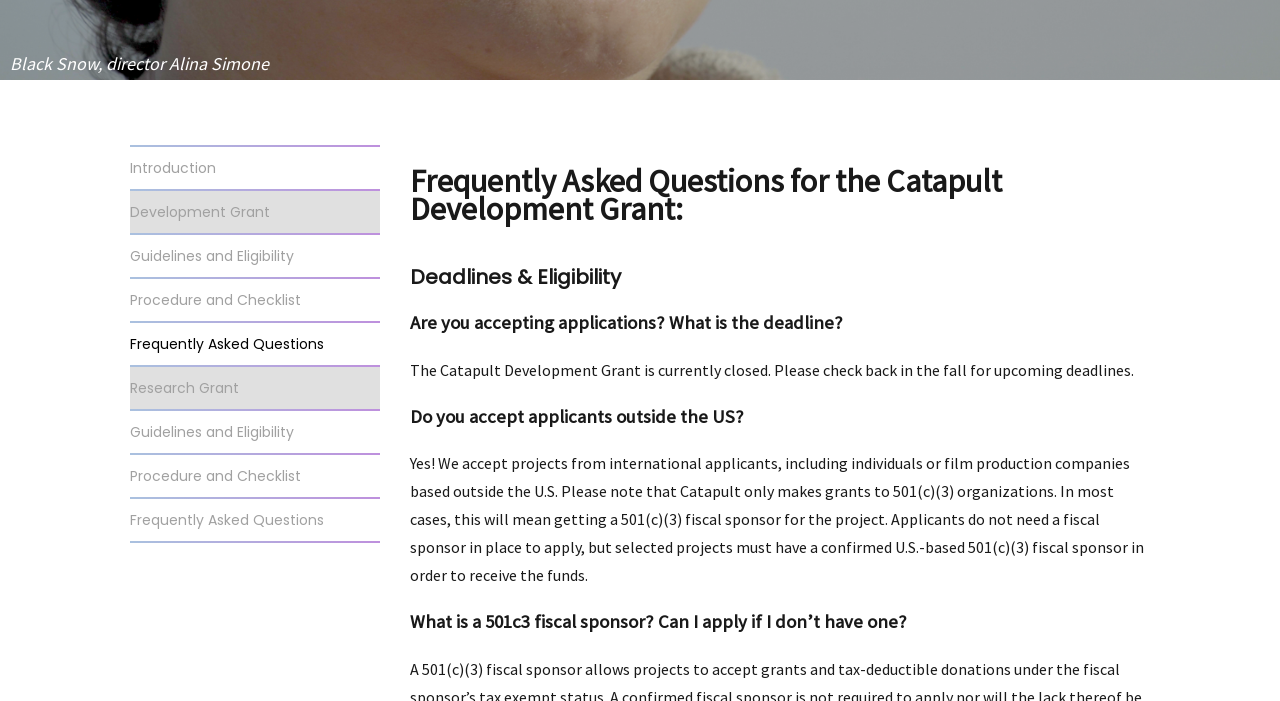Please determine the bounding box coordinates for the UI element described here. Use the format (top-left x, top-left y, bottom-right x, bottom-right y) with values bounded between 0 and 1: Introduction

[0.102, 0.226, 0.169, 0.254]